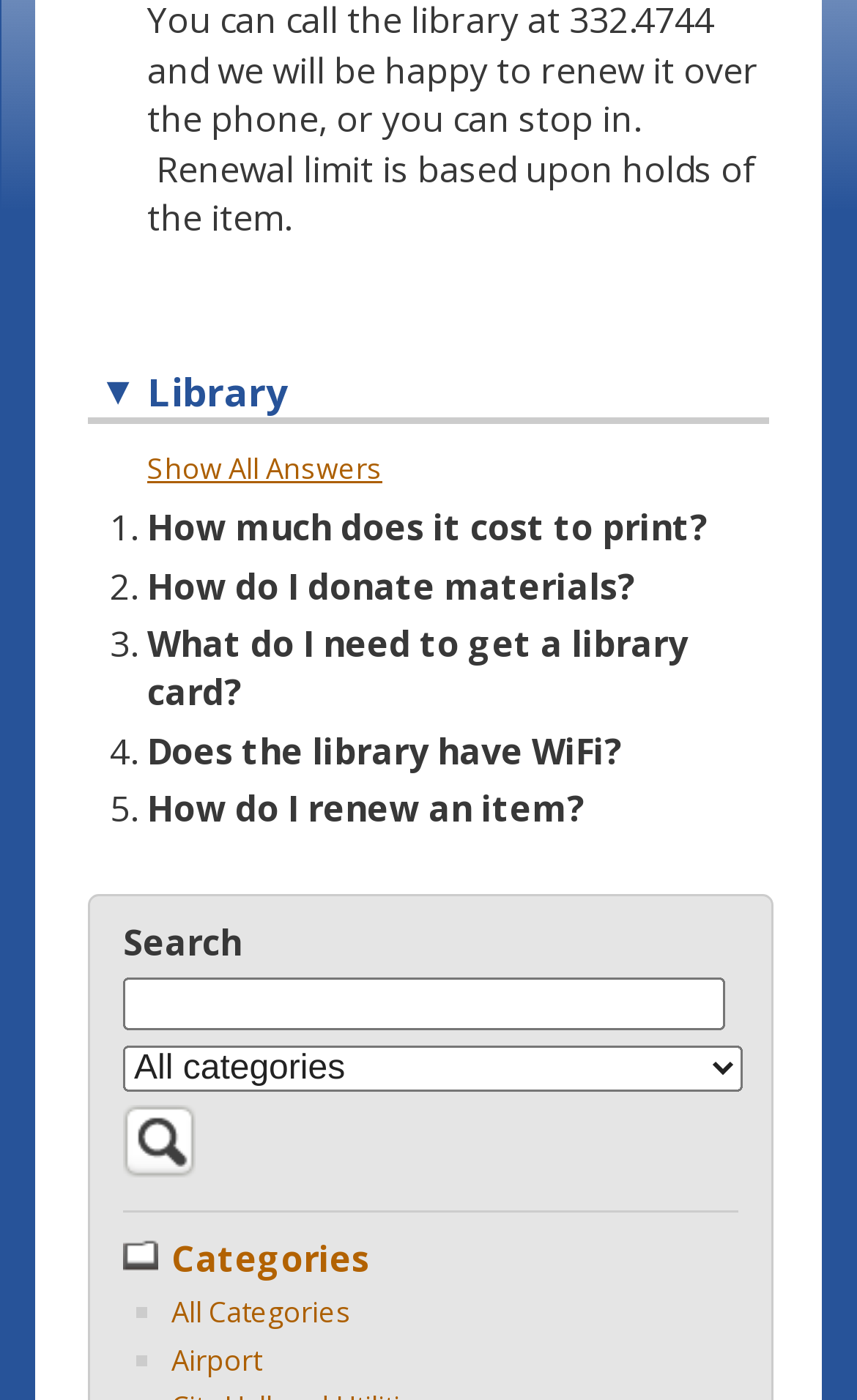What is the function of the 'Search' link?
Refer to the screenshot and answer in one word or phrase.

To search